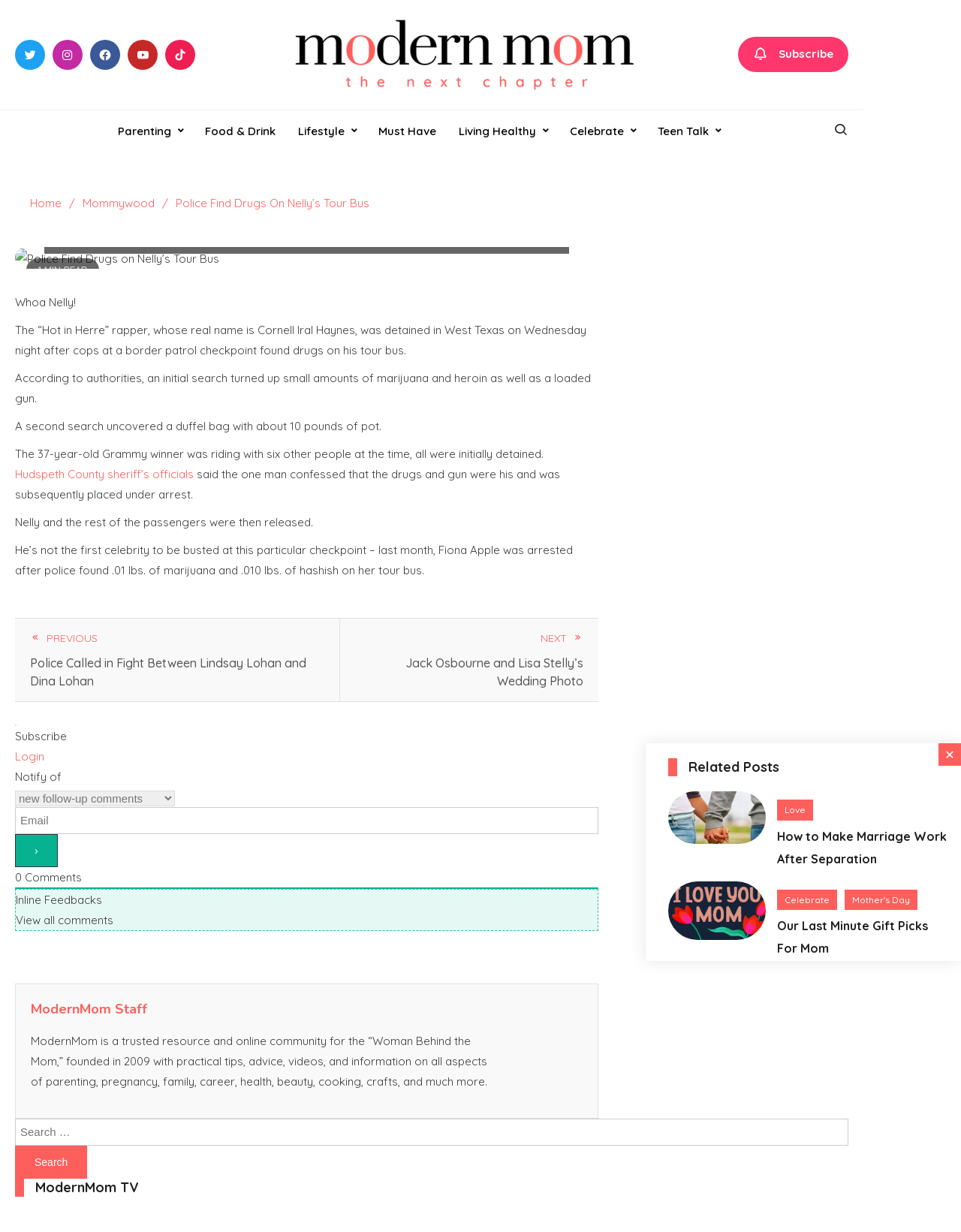Locate the bounding box coordinates of the element I should click to achieve the following instruction: "Click on the 'ModernMom' link".

[0.285, 0.038, 0.675, 0.049]